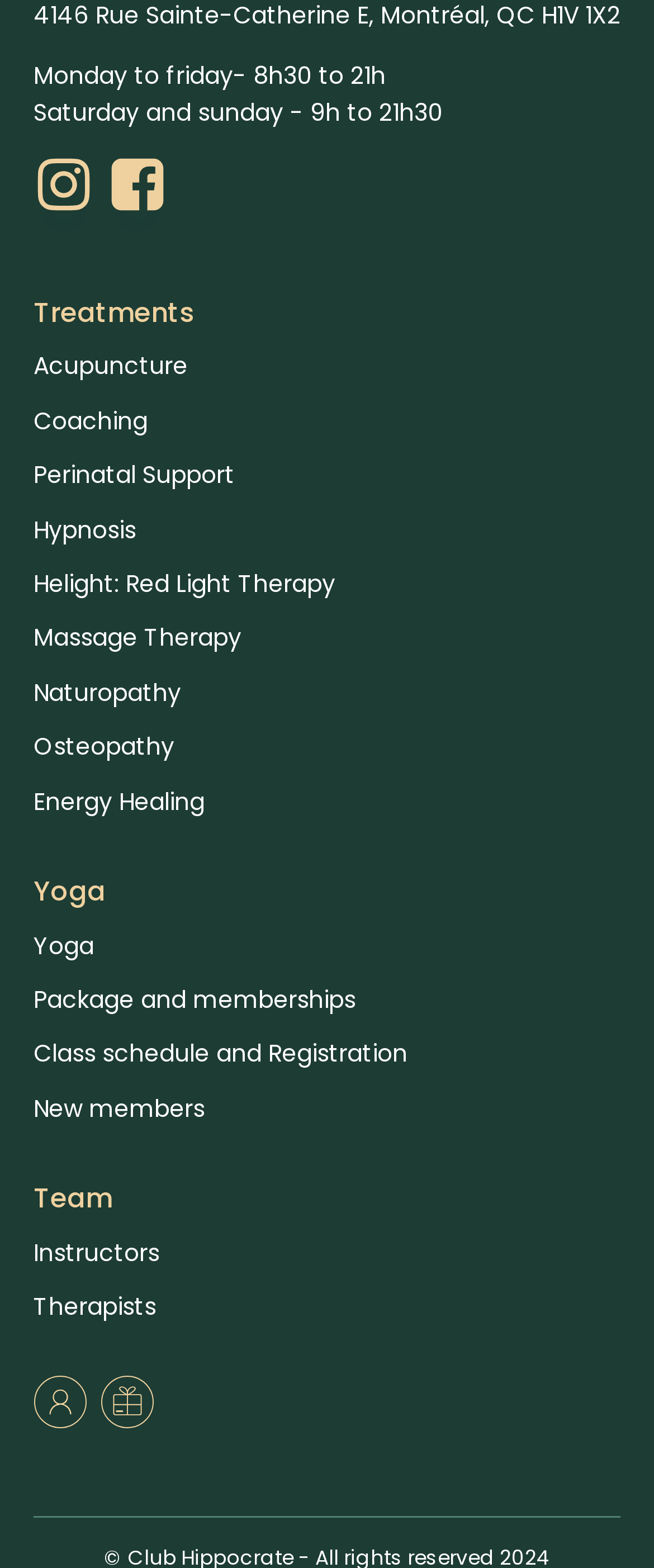Determine the bounding box coordinates for the UI element matching this description: "New members".

[0.051, 0.695, 0.623, 0.719]